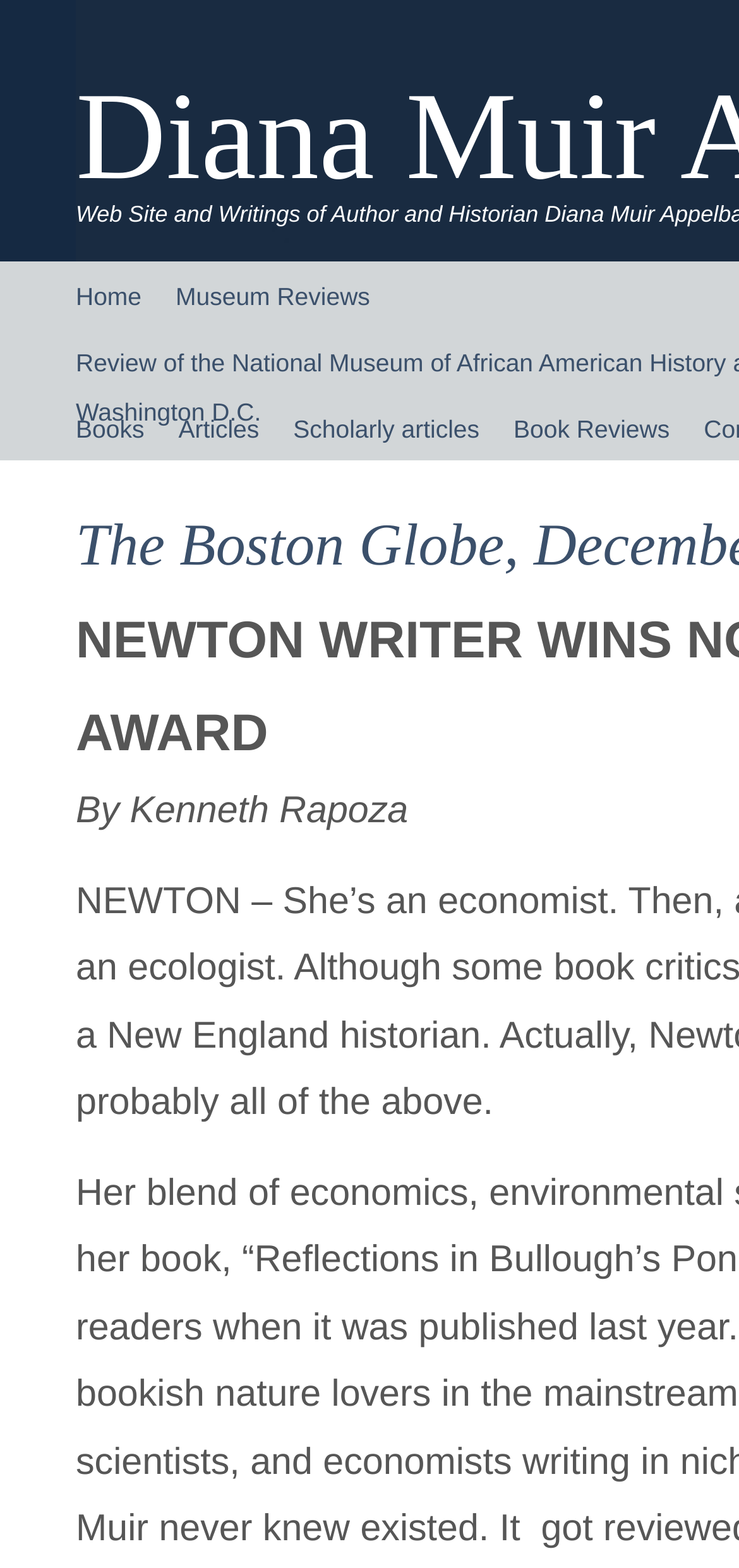What type of content is this webpage about?
Please ensure your answer to the question is detailed and covers all necessary aspects.

Based on the link elements in the top section, such as 'Articles' and 'Book Reviews', I infer that this webpage is about articles or written content.